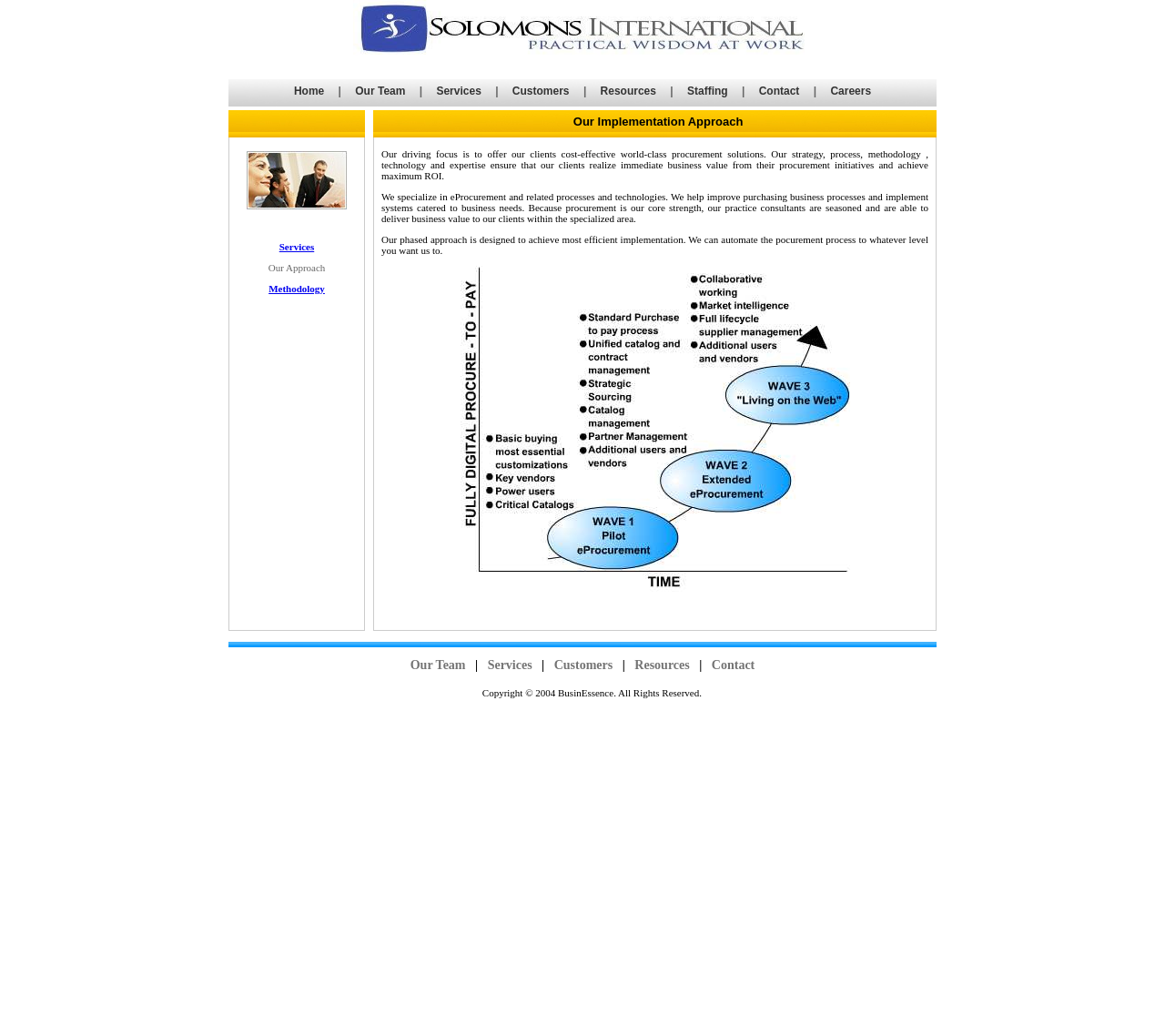Determine the bounding box coordinates for the area that should be clicked to carry out the following instruction: "Explore Staffing".

[0.585, 0.076, 0.629, 0.099]